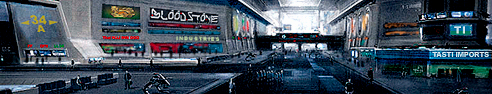Create a detailed narrative of what is happening in the image.

The image portrays a futuristic, bustling urban environment likely situated in the orbit around Saisio III, a planet known for its significance within the Caldari State. Prominently displayed are vibrant signages for "Bloodstone Industries," signaling its pivotal role in the marketplace. The architecture of the scene suggests a high-tech facility, with sleek lines and expansive spaces that accommodate a range of activities from commerce to transit.

In the foreground, various individuals can be seen traversing the area, indicating a lively atmosphere filled with trade and interactions. The presence of animated advertisements on large screens adds a dynamic element to the setting, showcasing the technological advancements and commercial vibrancy of the space. Retail-like establishments, such as "TASTIIMPORTS," enhance the diversity of commerce available.

This scene encapsulates the essence of a thriving marketplace in a sci-fi universe, highlighting the intersection of technology, industry, and daily life within the narrative of Bloodstone Industries' operations and their community impact. The caption "IMAGE TAKEN FROM THE SAISIO III ORBITAL CUSTOMS FACILITY" reinforces the location's importance as a hub of activity and exchange in this futuristic world.